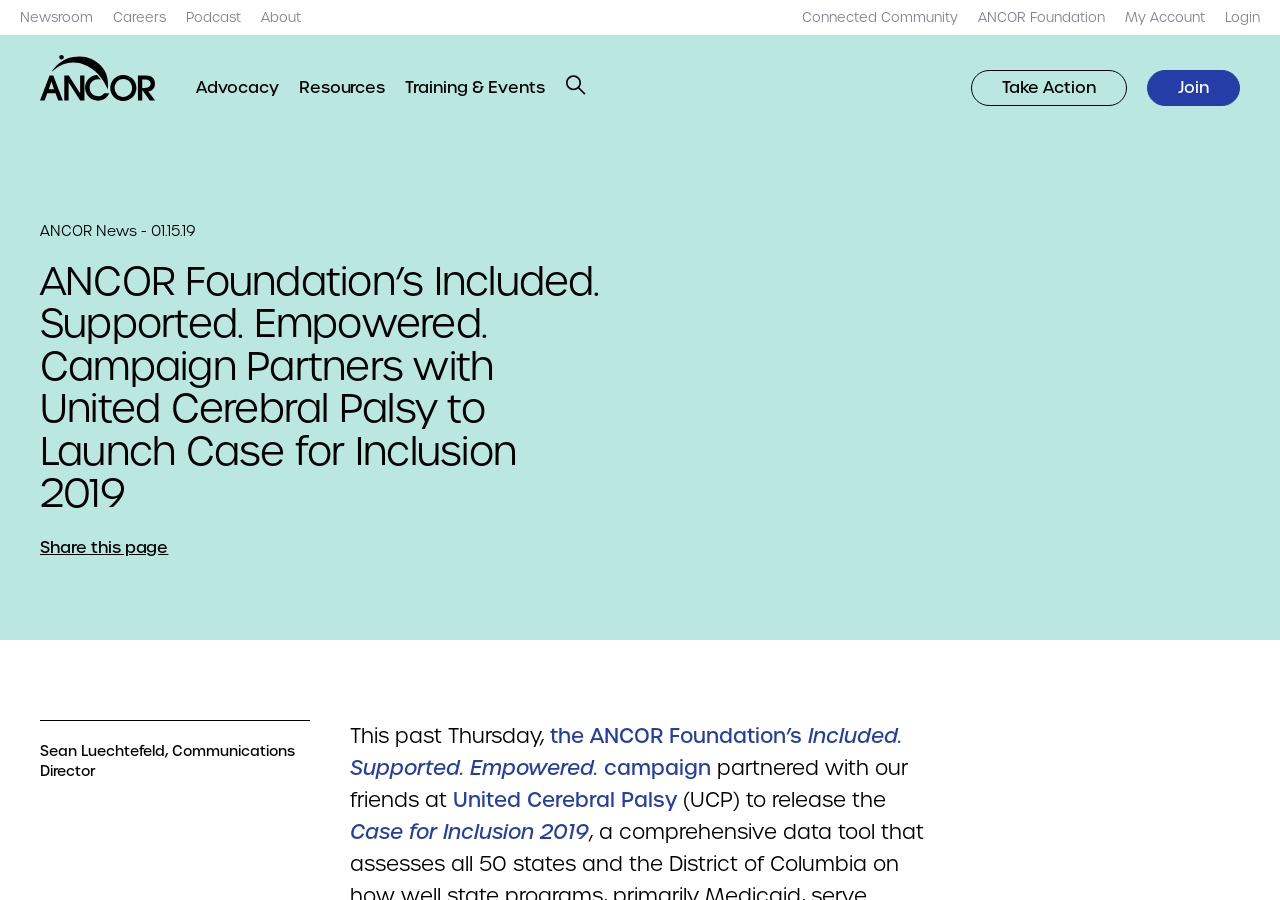Based on the element description "About", predict the bounding box coordinates of the UI element.

[0.204, 0.009, 0.235, 0.03]